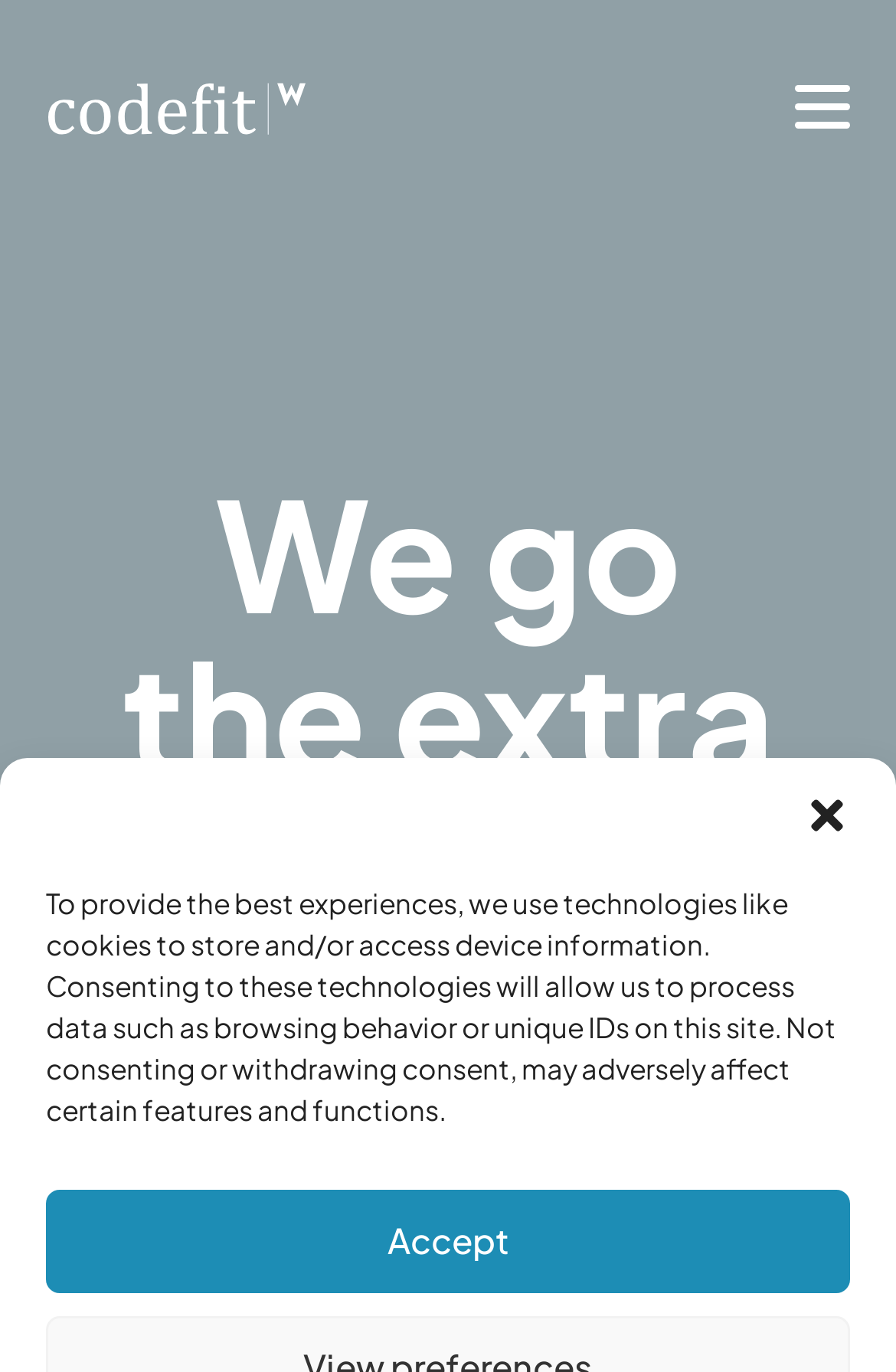Provide a comprehensive caption for the webpage.

The webpage is about Codefit, a company that helps with digital transformation in the maritime industry. At the top right corner, there is a "close-dialog" button. Below it, there is a static text block that explains the use of technologies like cookies to store and/or access device information, with an "Accept" button at the bottom right corner.

On the top left side, there is a logo, which is an image linked to the website's homepage. Below the logo, there are several links to different sections of the website, including "Our story", "Going the extra mile", "Solution discovery", "End to end development", "Worldwide deployments", "Premium support", "Healthy cruising in COVID times", and "Secure payment card registration".

In the middle of the page, there is a heading that reads "Software solutions trusted by maritime and more" in a large font. Below the heading, there are two lines of text that read "We go" and "the extra mile" in a smaller font.

At the bottom of the page, there are six groups of images, each with a number indicating the sequence, such as "5 / 6" or "1 / 6". These images are likely part of a carousel or slideshow.